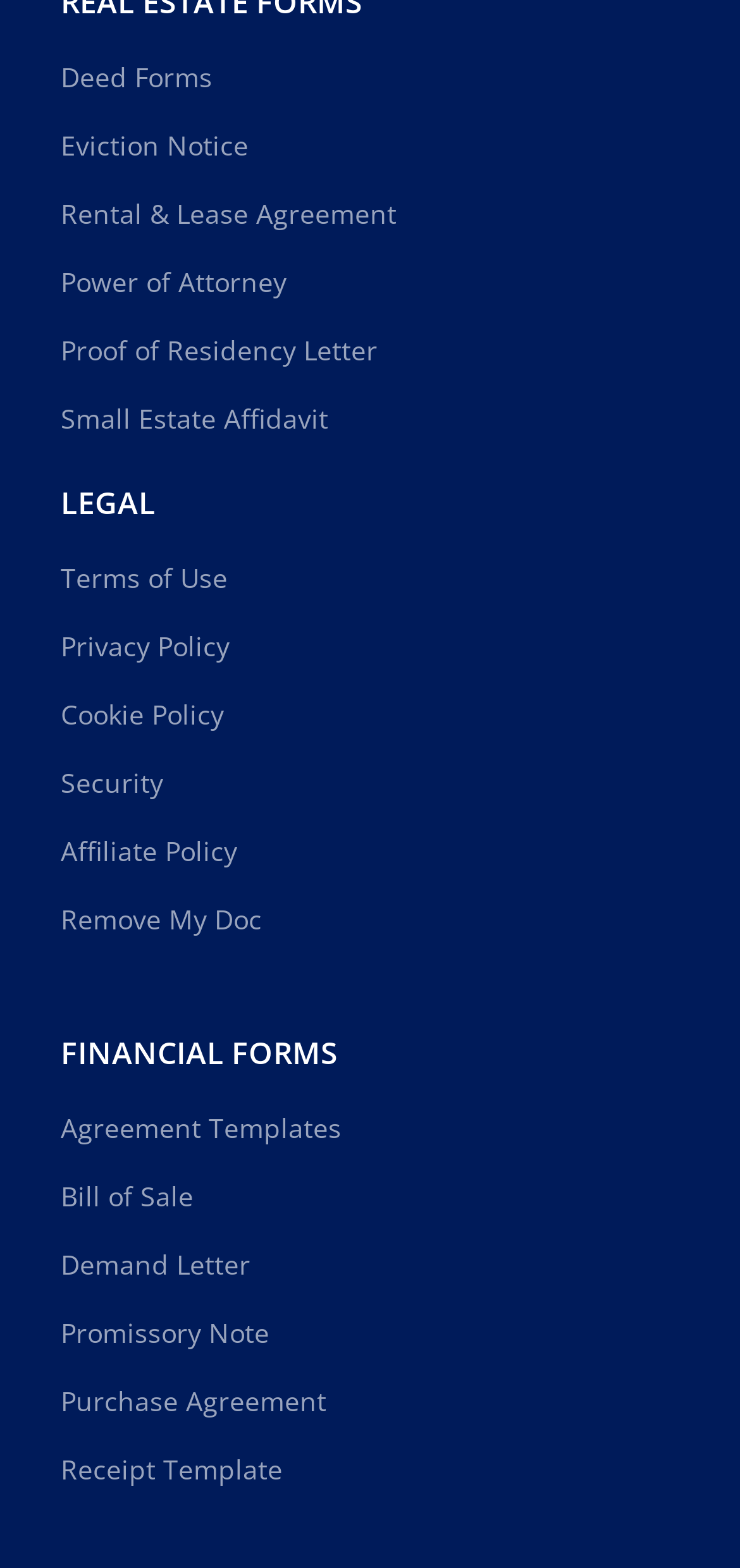Can you find the bounding box coordinates for the element that needs to be clicked to execute this instruction: "Create a Promissory Note"? The coordinates should be given as four float numbers between 0 and 1, i.e., [left, top, right, bottom].

[0.082, 0.828, 0.918, 0.872]